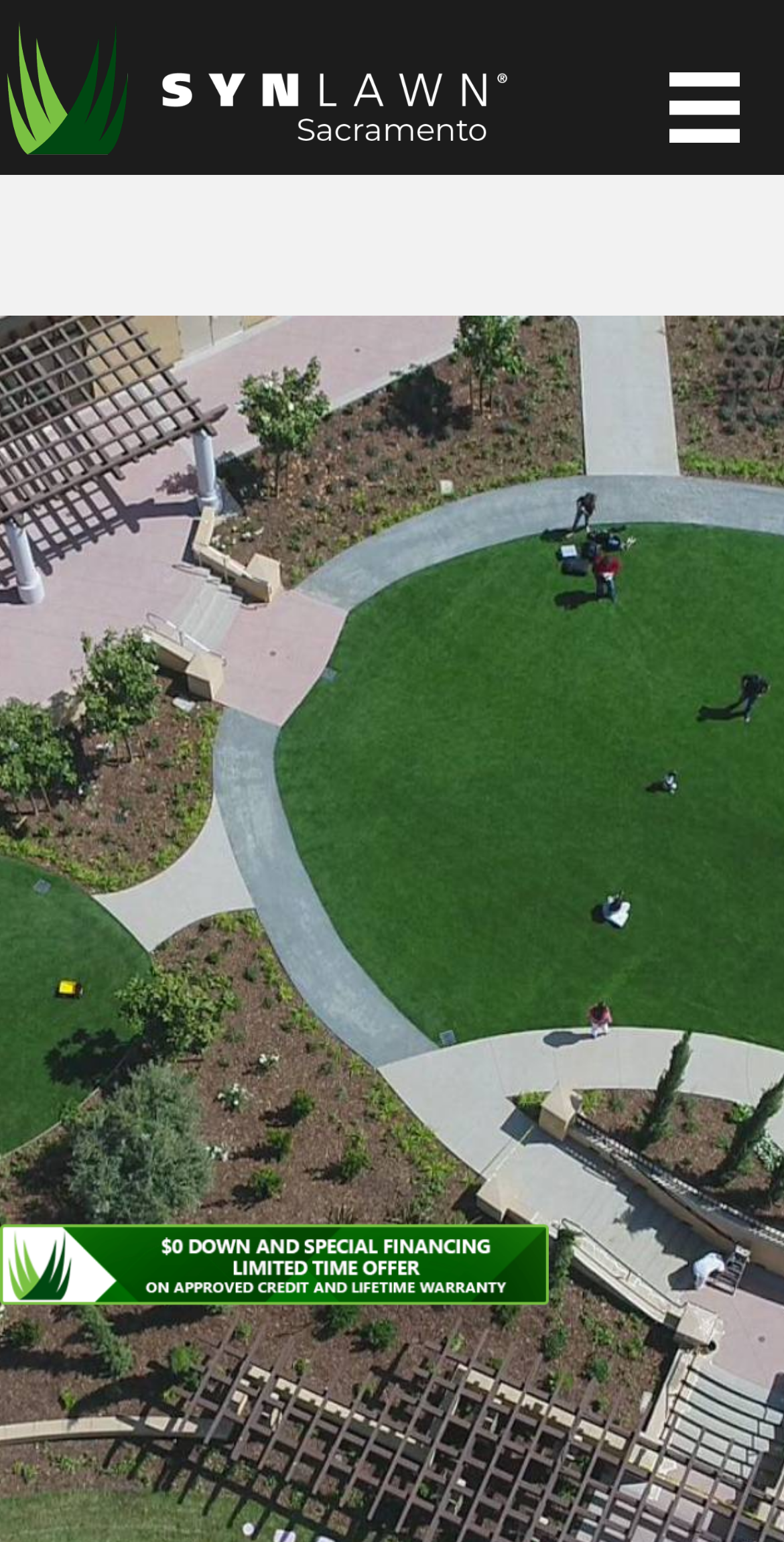What is the call-to-action on the webpage?
Can you provide an in-depth and detailed response to the question?

The button 'Free Estimate' is a call-to-action, encouraging users to take a specific action, likely to receive a free estimate for SYNLawn's products or services.